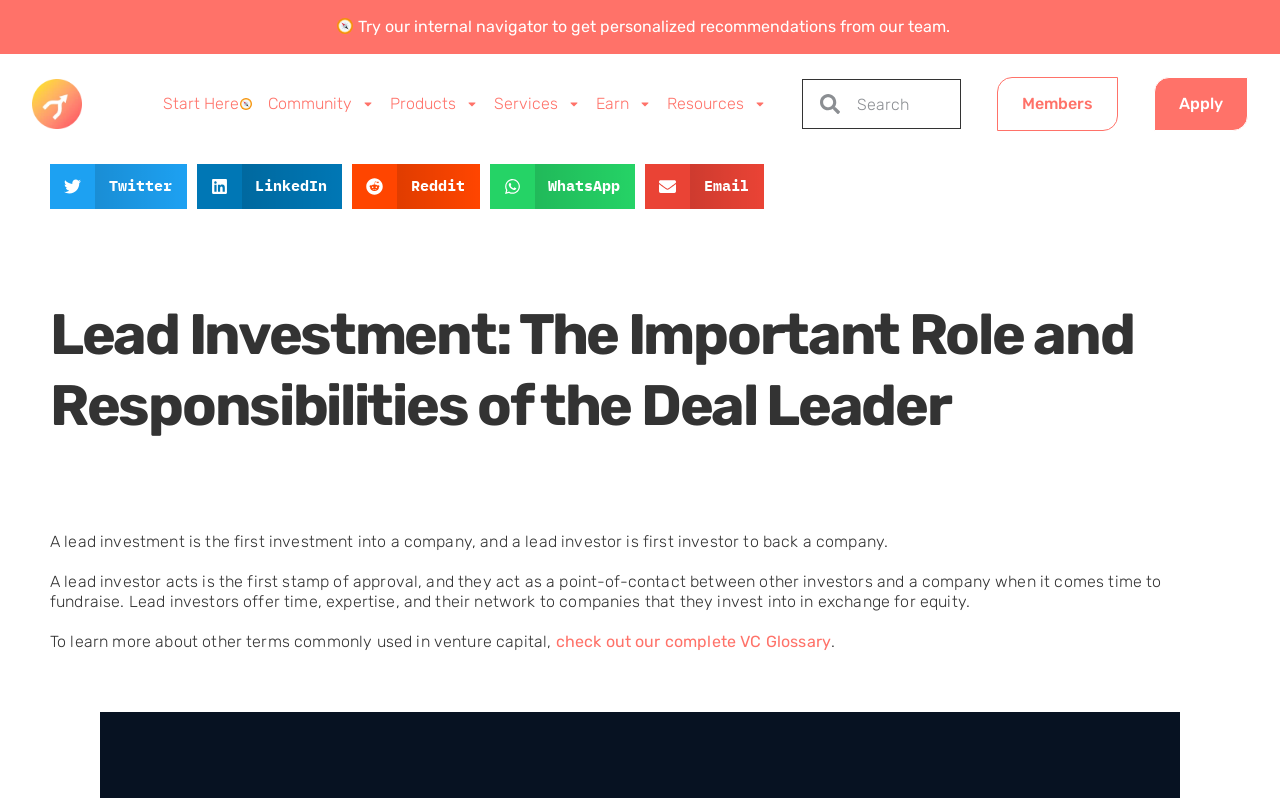Please find the bounding box coordinates for the clickable element needed to perform this instruction: "Search".

[0.627, 0.099, 0.751, 0.162]